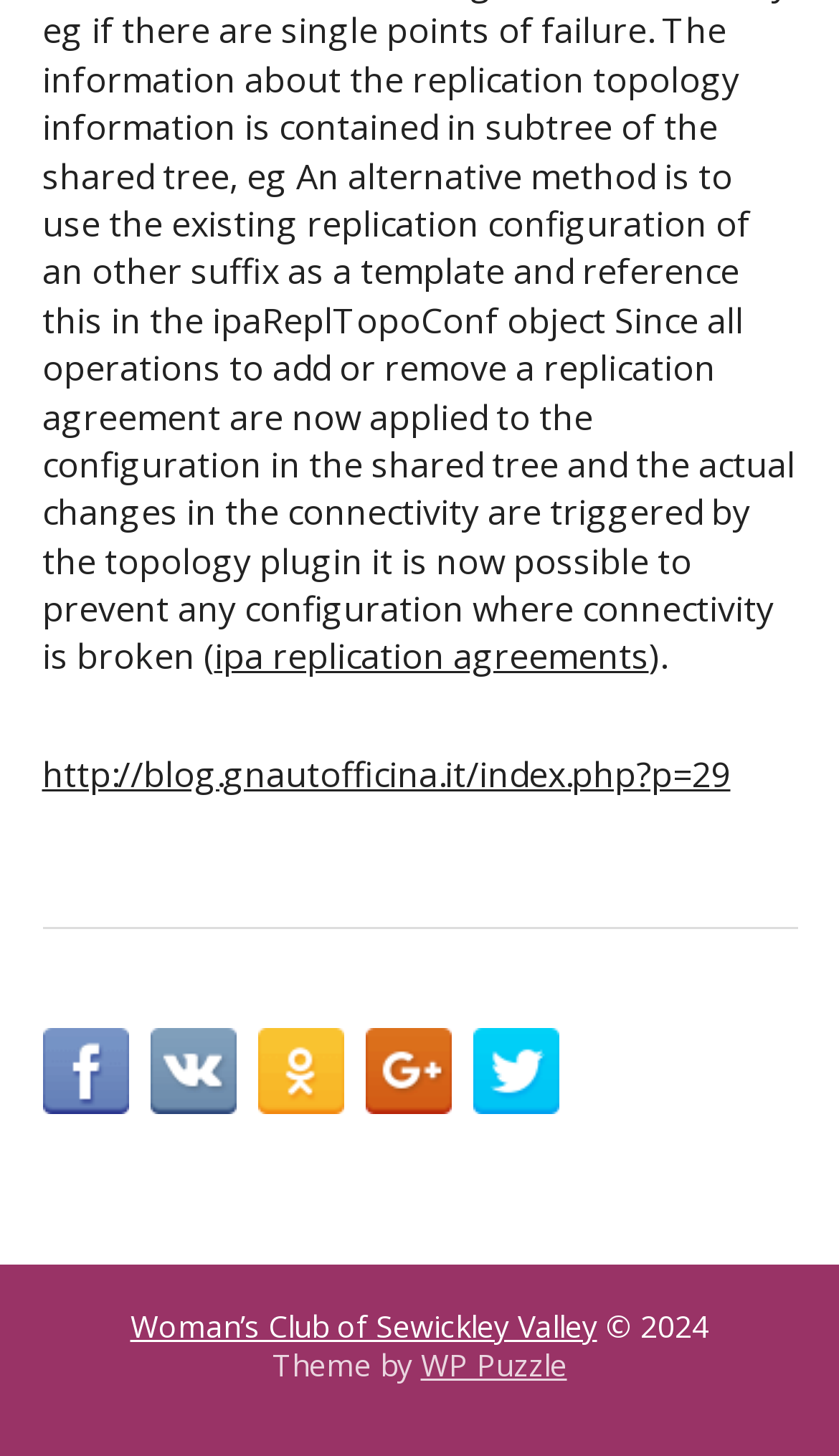What is the name of the organization mentioned?
Based on the screenshot, answer the question with a single word or phrase.

Woman’s Club of Sewickley Valley